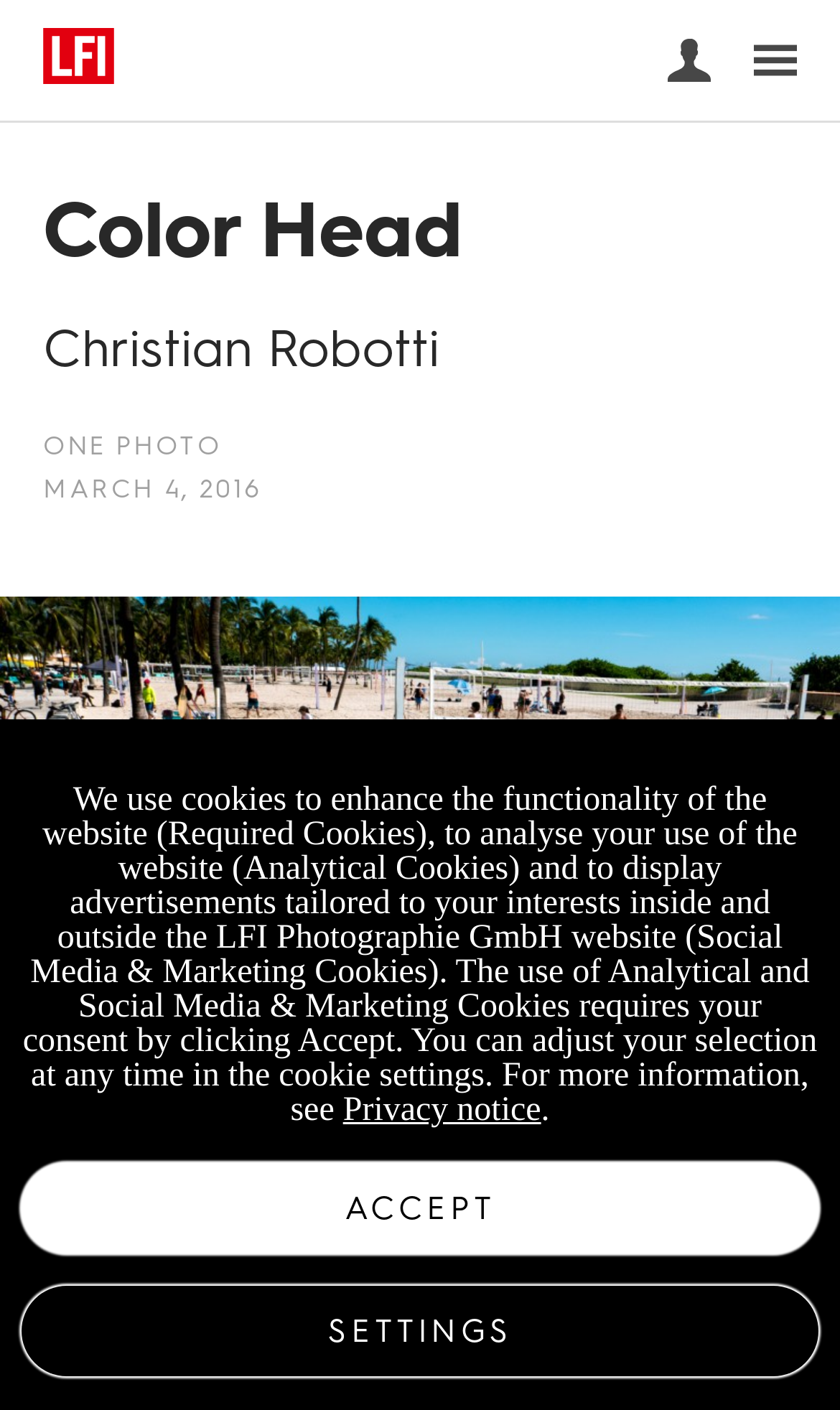Provide the bounding box coordinates, formatted as (top-left x, top-left y, bottom-right x, bottom-right y), with all values being floating point numbers between 0 and 1. Identify the bounding box of the UI element that matches the description: Christian Robotti

[0.051, 0.225, 0.523, 0.269]